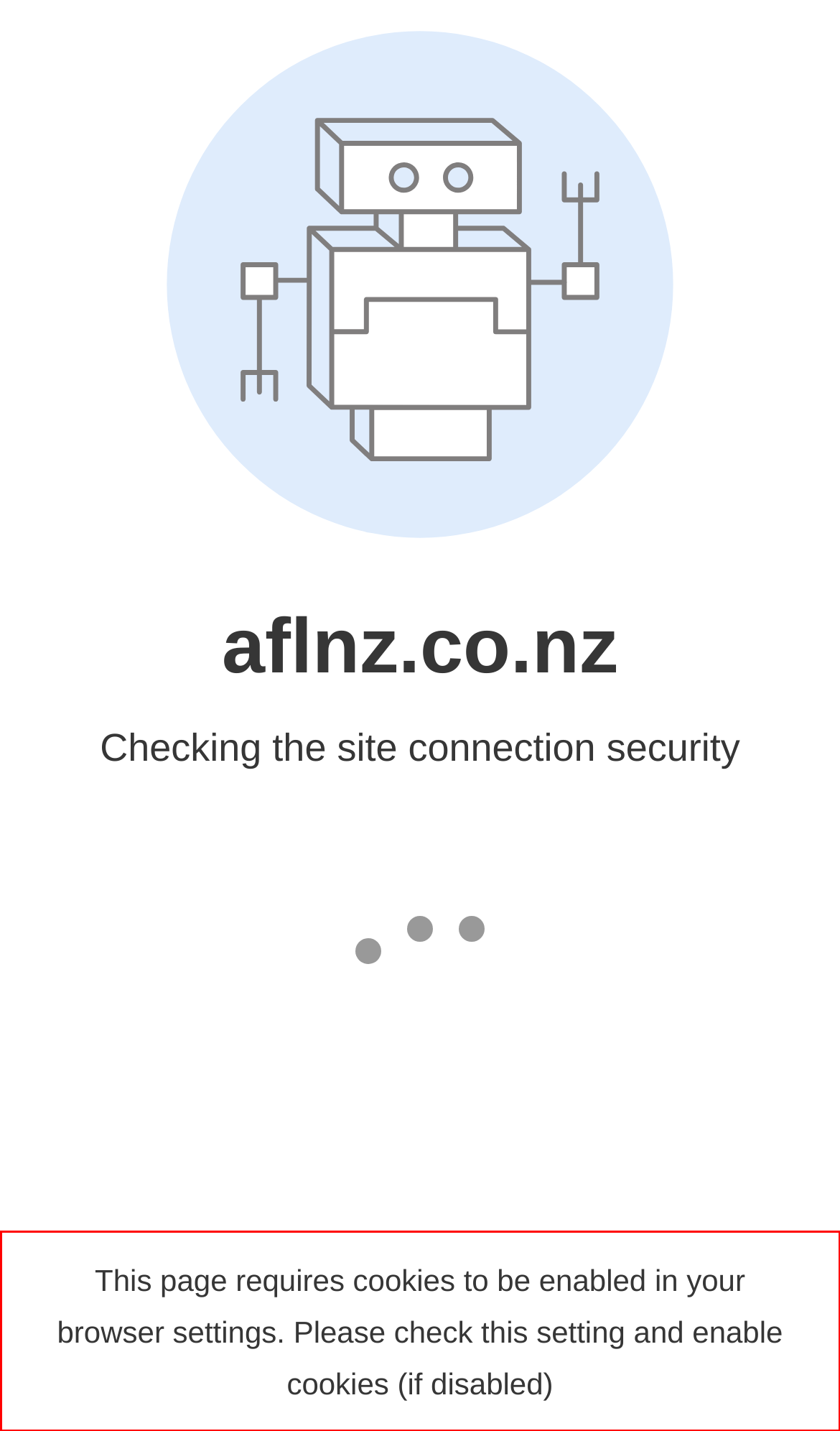Within the screenshot of the webpage, there is a red rectangle. Please recognize and generate the text content inside this red bounding box.

This page requires cookies to be enabled in your browser settings. Please check this setting and enable cookies (if disabled)